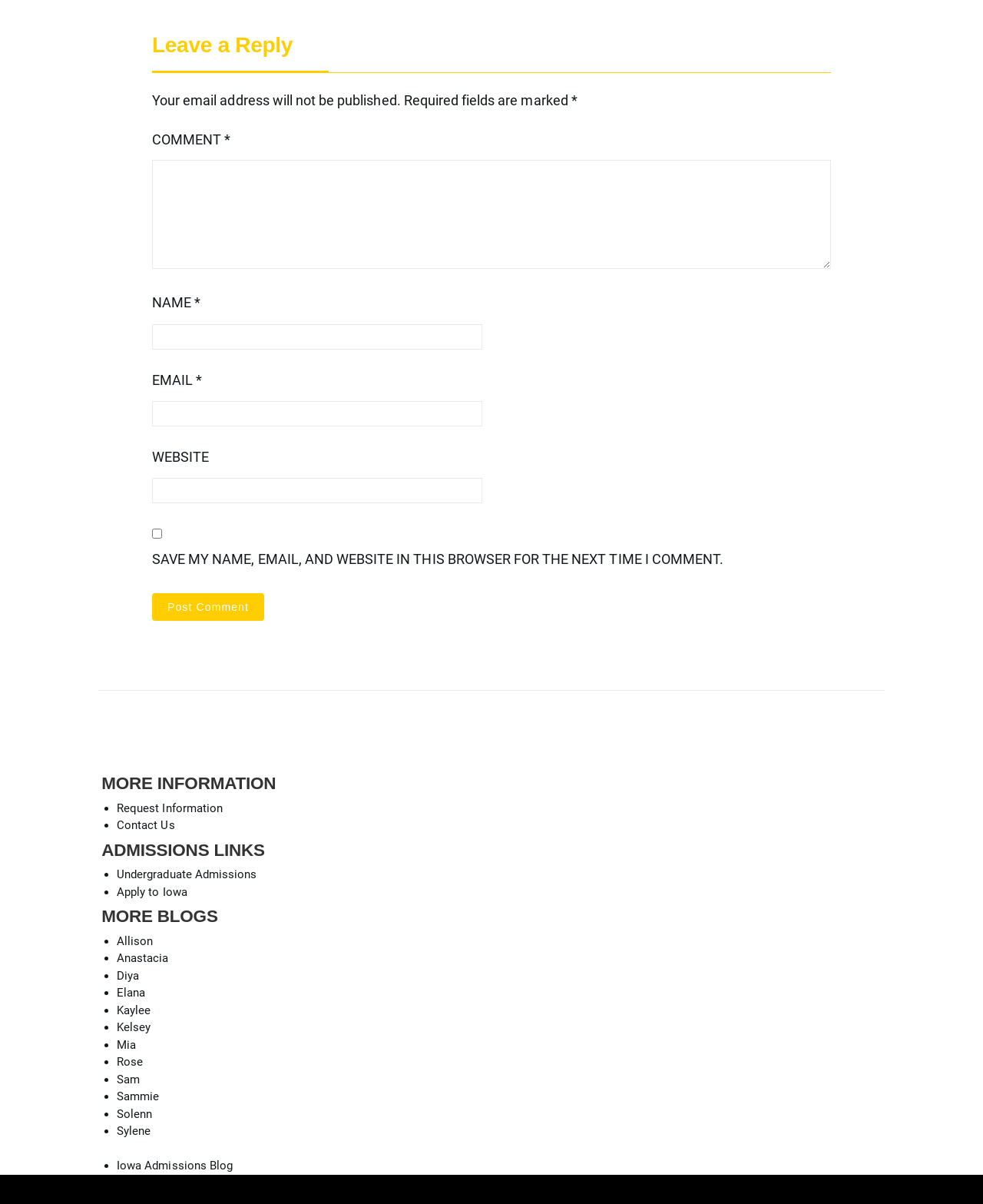Look at the image and give a detailed response to the following question: What is the function of the checkbox?

The checkbox is labeled 'SAVE MY NAME, EMAIL, AND WEBSITE IN THIS BROWSER FOR THE NEXT TIME I COMMENT.' and is unchecked by default. Its function is to allow users to save their name, email, and website information in the browser for future comments, making it easier to fill out the required fields.